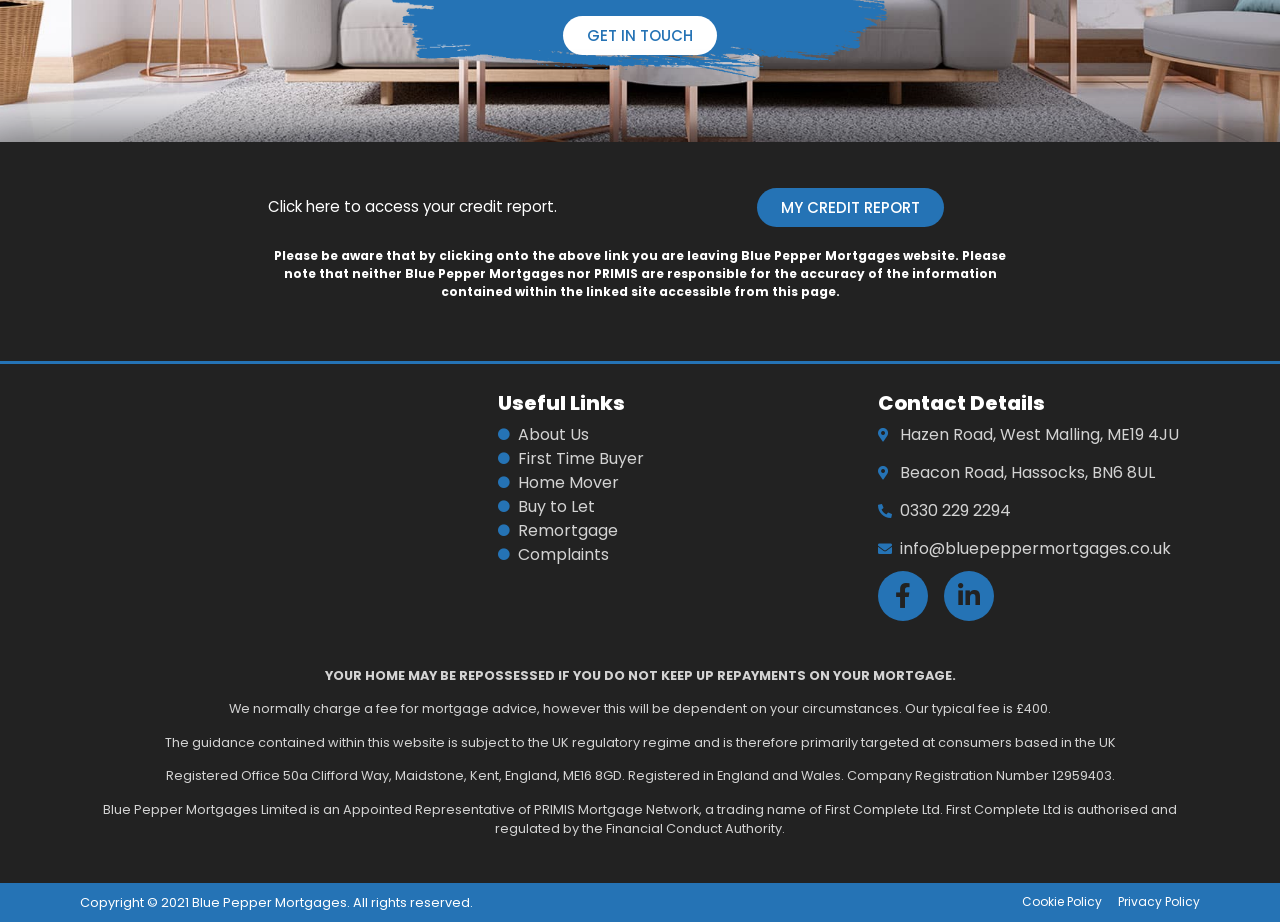What is the company registration number?
Based on the screenshot, provide a one-word or short-phrase response.

12959403